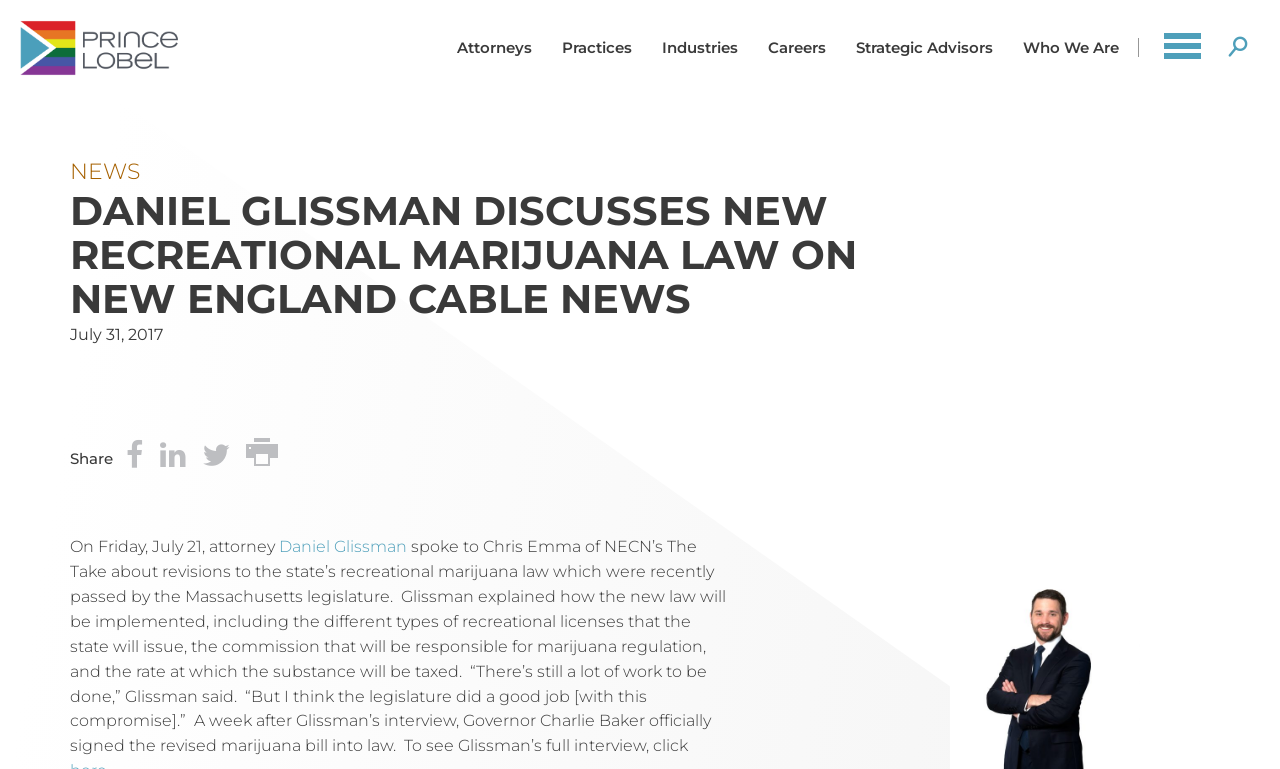Can you identify the bounding box coordinates of the clickable region needed to carry out this instruction: 'Watch Daniel Glissman's full interview'? The coordinates should be four float numbers within the range of 0 to 1, stated as [left, top, right, bottom].

[0.055, 0.698, 0.567, 0.982]